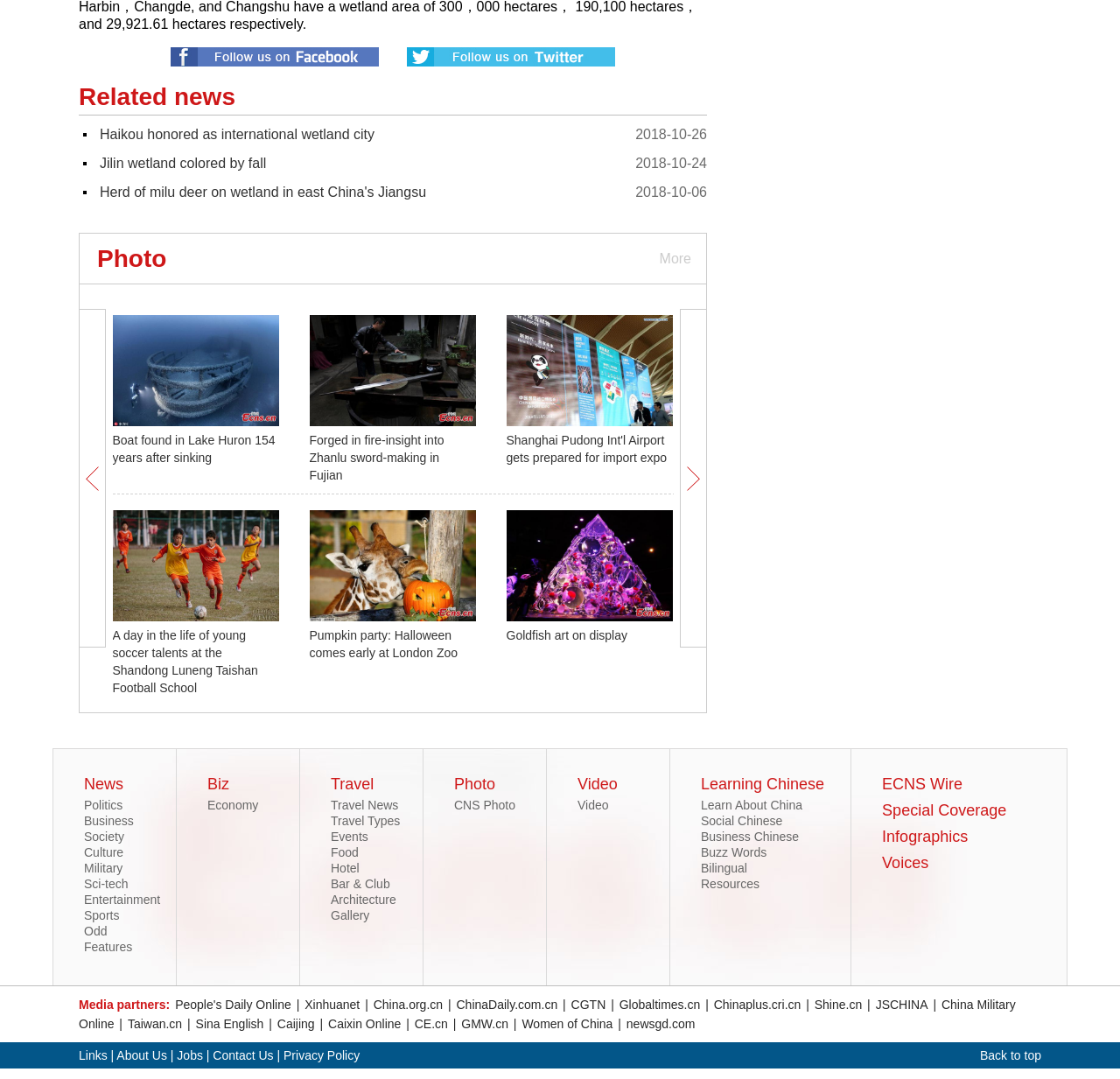Please answer the following question using a single word or phrase: 
What is the date of the news article 'Jilin wetland colored by fall'?

2018-10-24